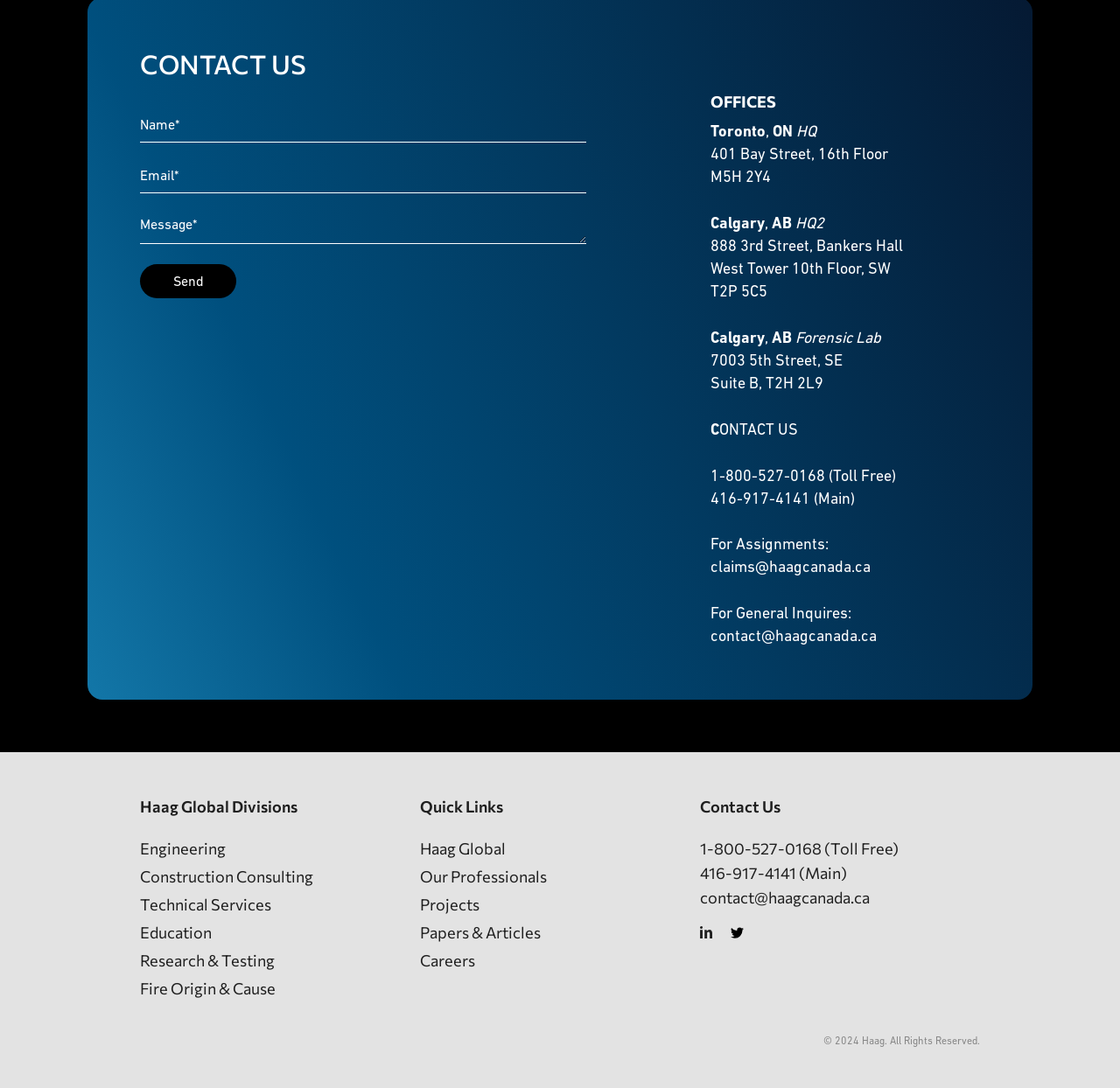How many offices are listed on the webpage?
Answer with a single word or phrase by referring to the visual content.

3